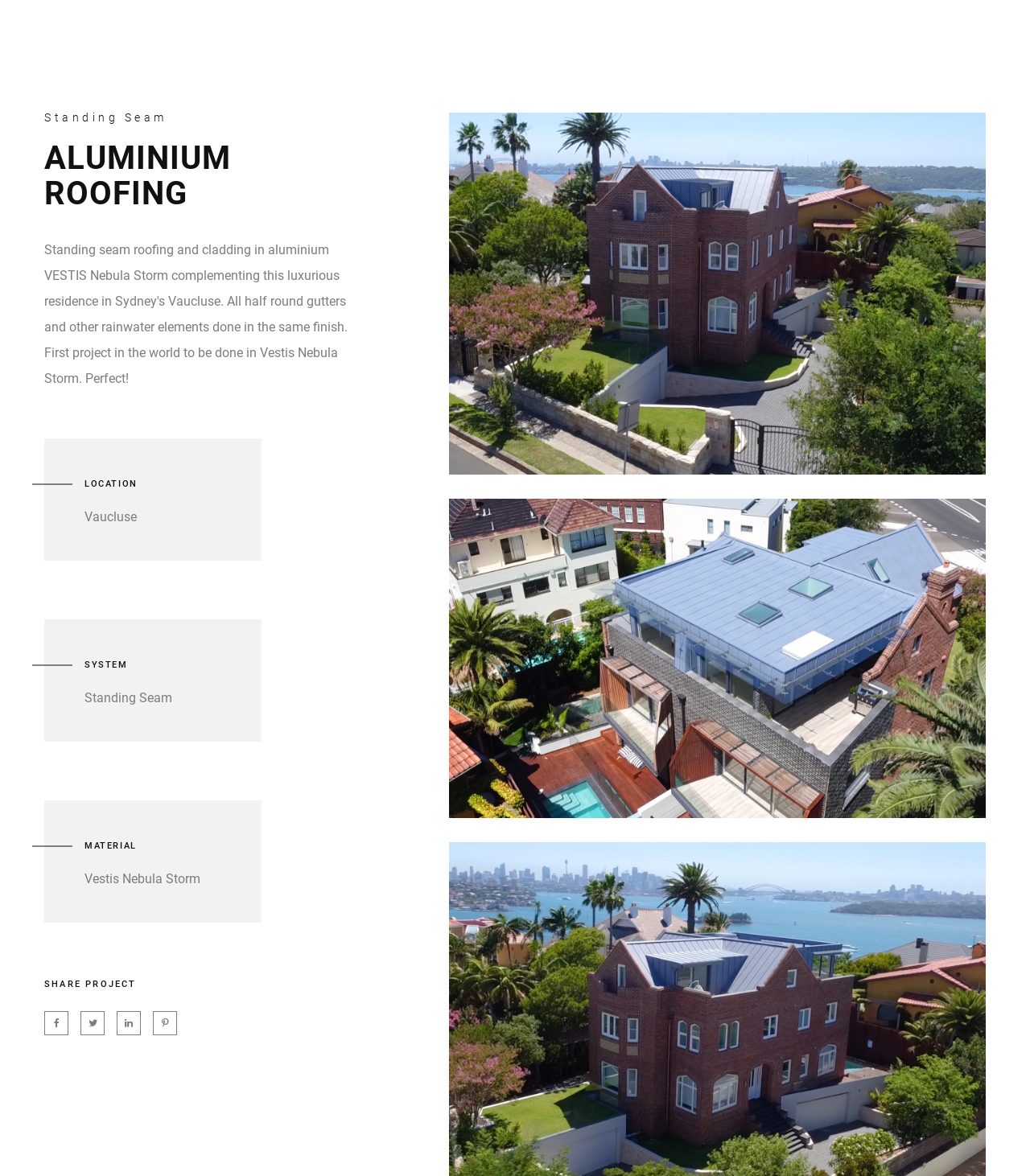Locate the UI element that matches the description Disney World in the webpage screenshot. Return the bounding box coordinates in the format (top-left x, top-left y, bottom-right x, bottom-right y), with values ranging from 0 to 1.

None